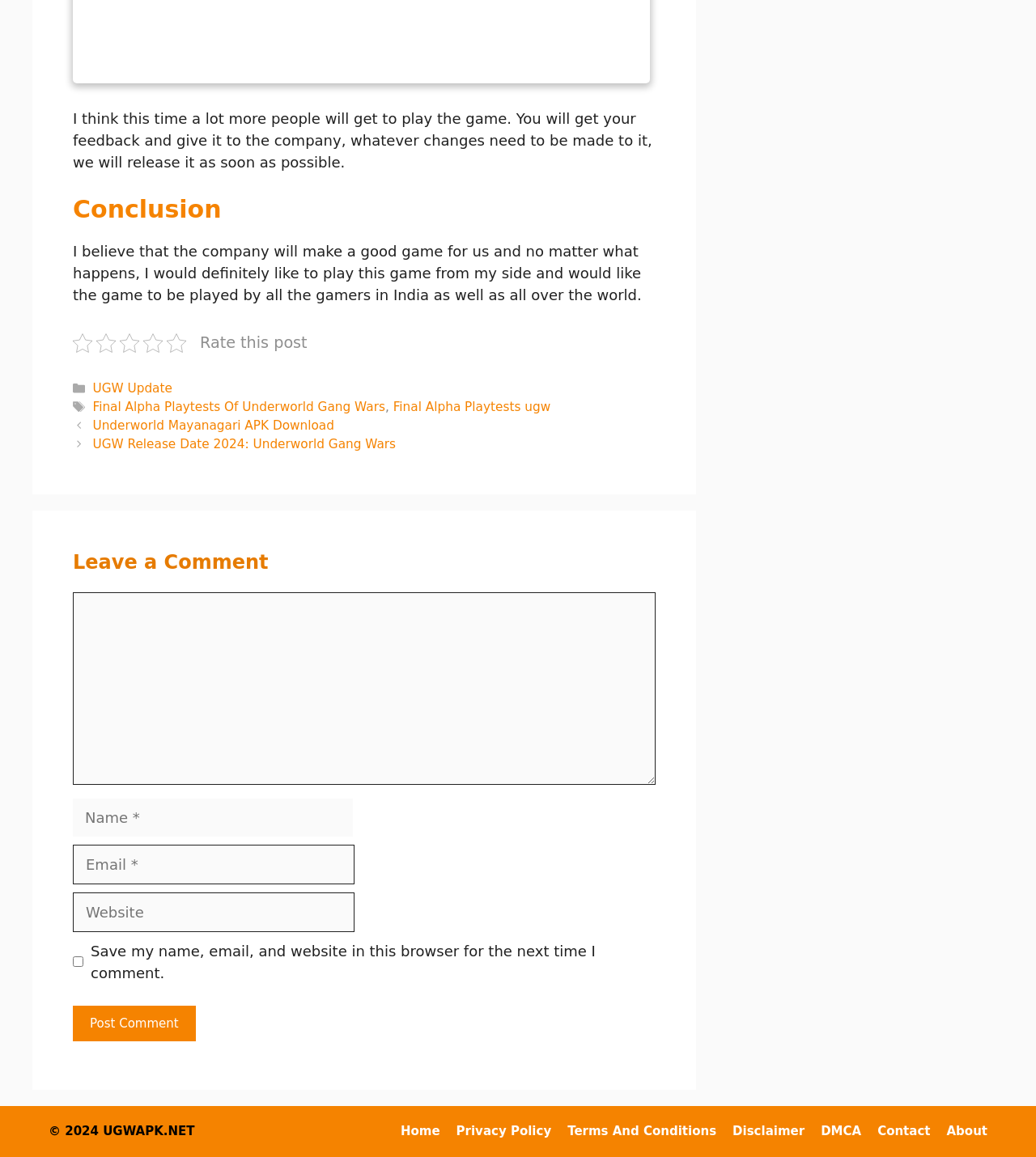Determine the bounding box coordinates of the clickable region to follow the instruction: "Go to the 'Home' page".

[0.387, 0.971, 0.425, 0.984]